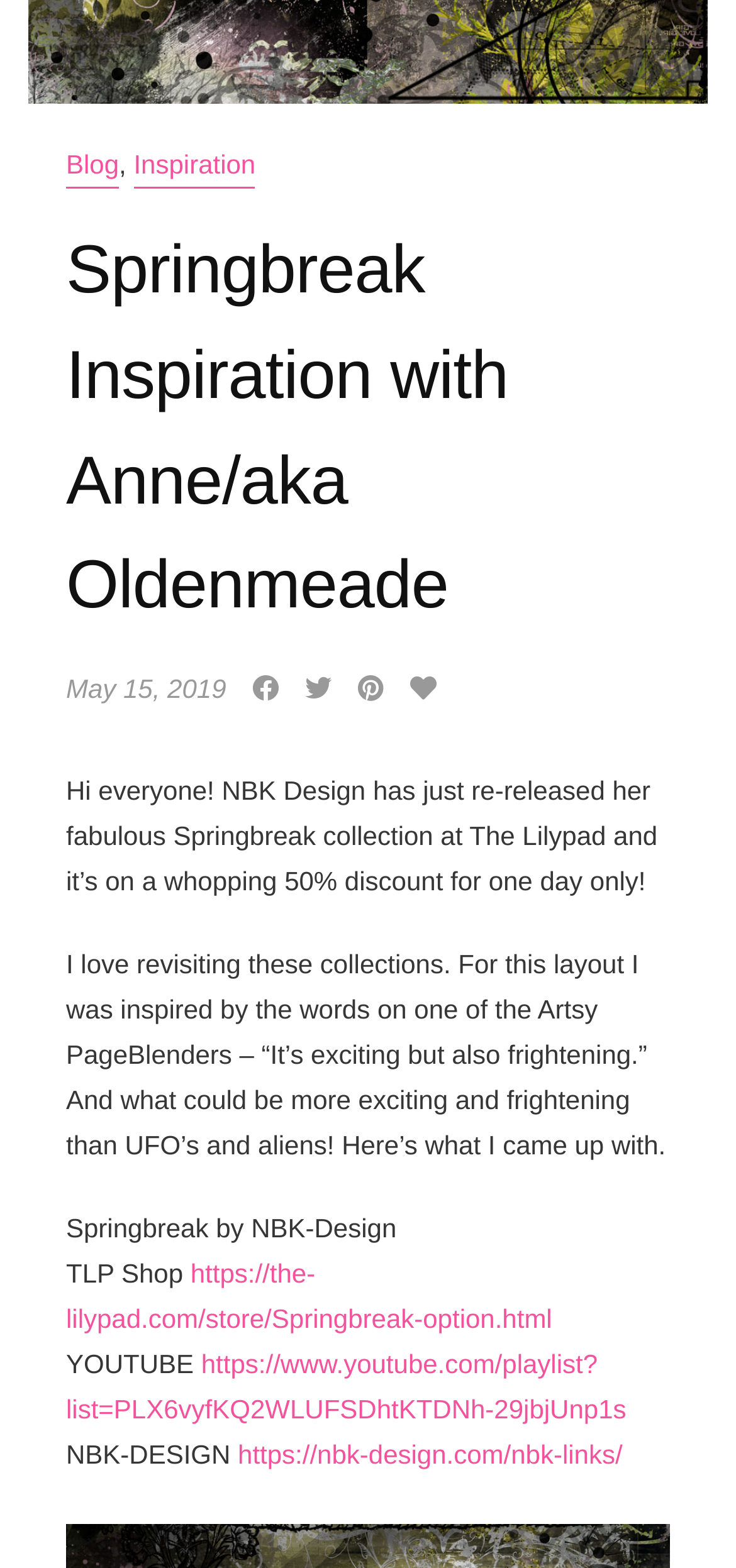Kindly determine the bounding box coordinates for the clickable area to achieve the given instruction: "Read the article 'Springbreak Inspiration with Anne/aka Oldenmeade'".

[0.09, 0.138, 0.91, 0.407]